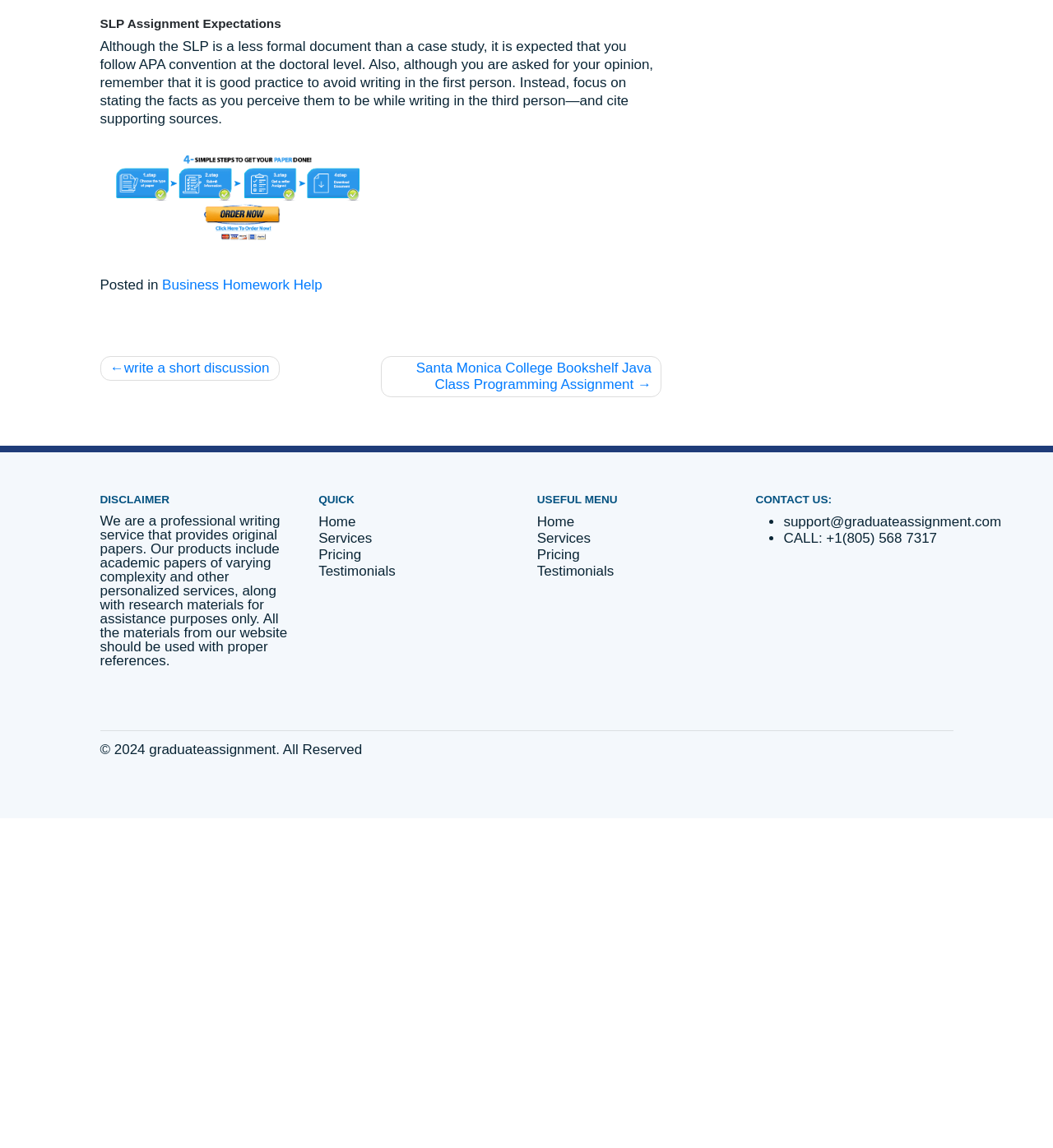Highlight the bounding box coordinates of the element you need to click to perform the following instruction: "Click on 'Testimonials'."

[0.356, 0.739, 0.577, 0.756]